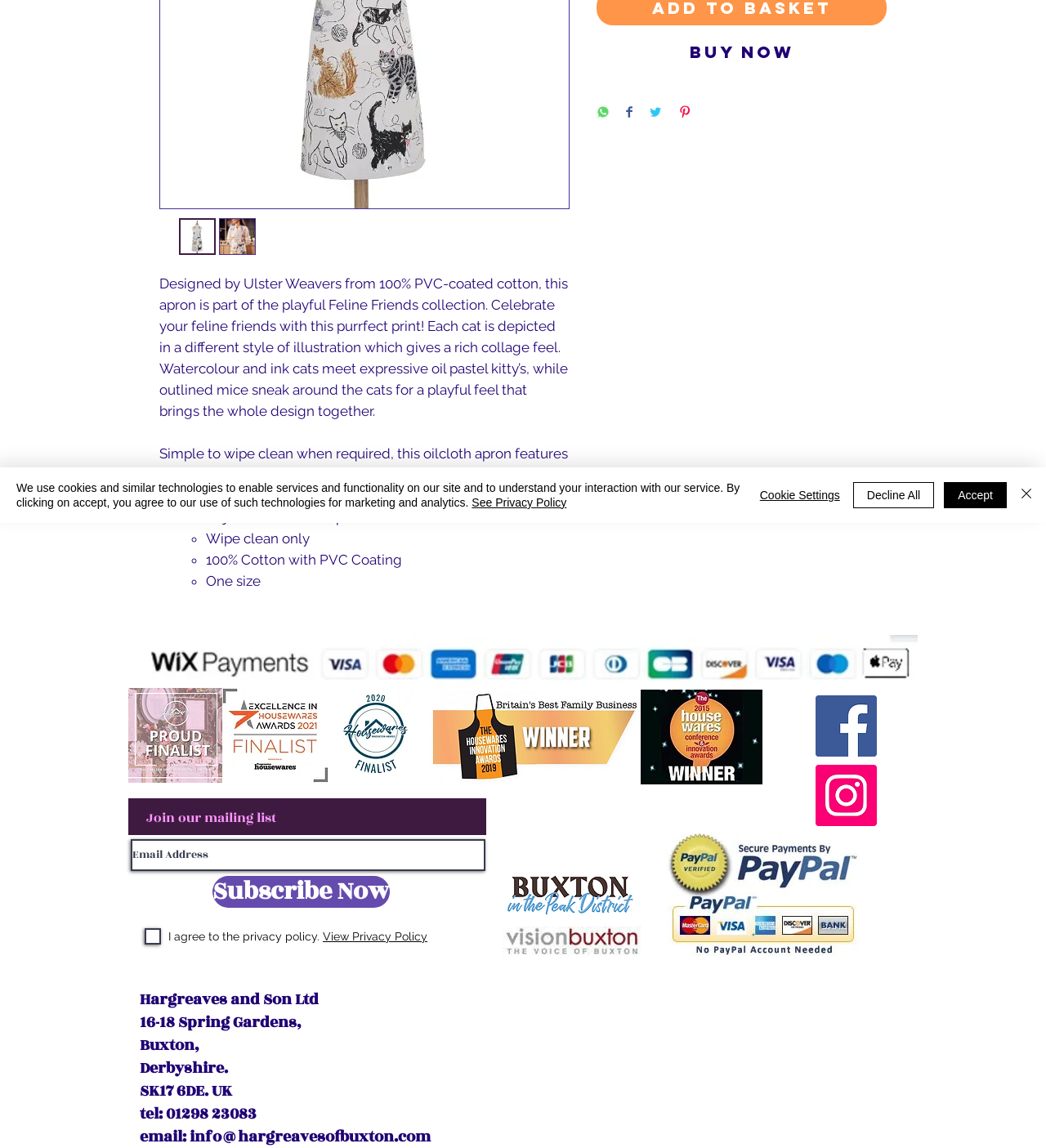Identify the bounding box of the UI component described as: "0".

None